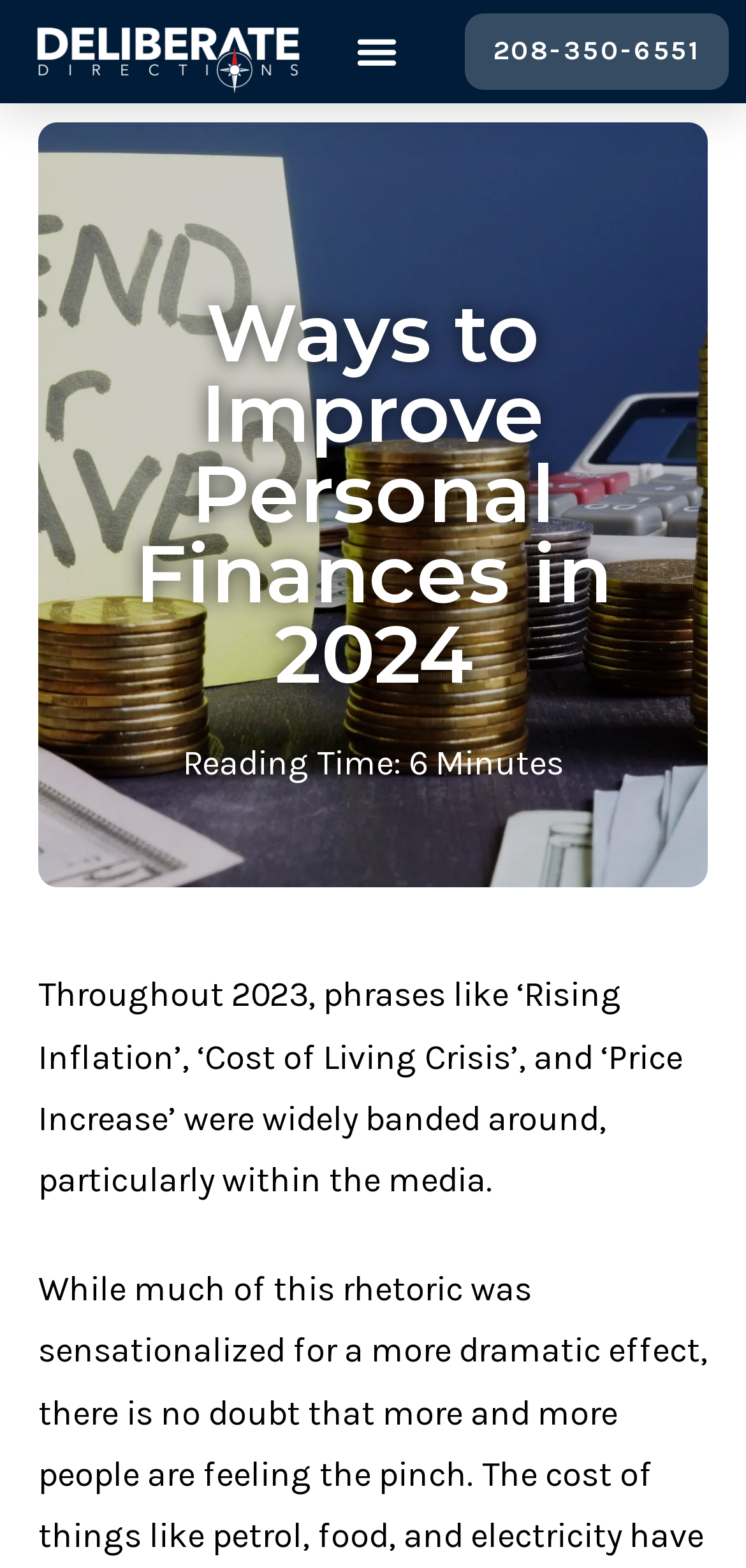Provide the bounding box coordinates of the UI element this sentence describes: "alt="Deliberate Directions Company Logo"".

[0.013, 0.006, 0.437, 0.06]